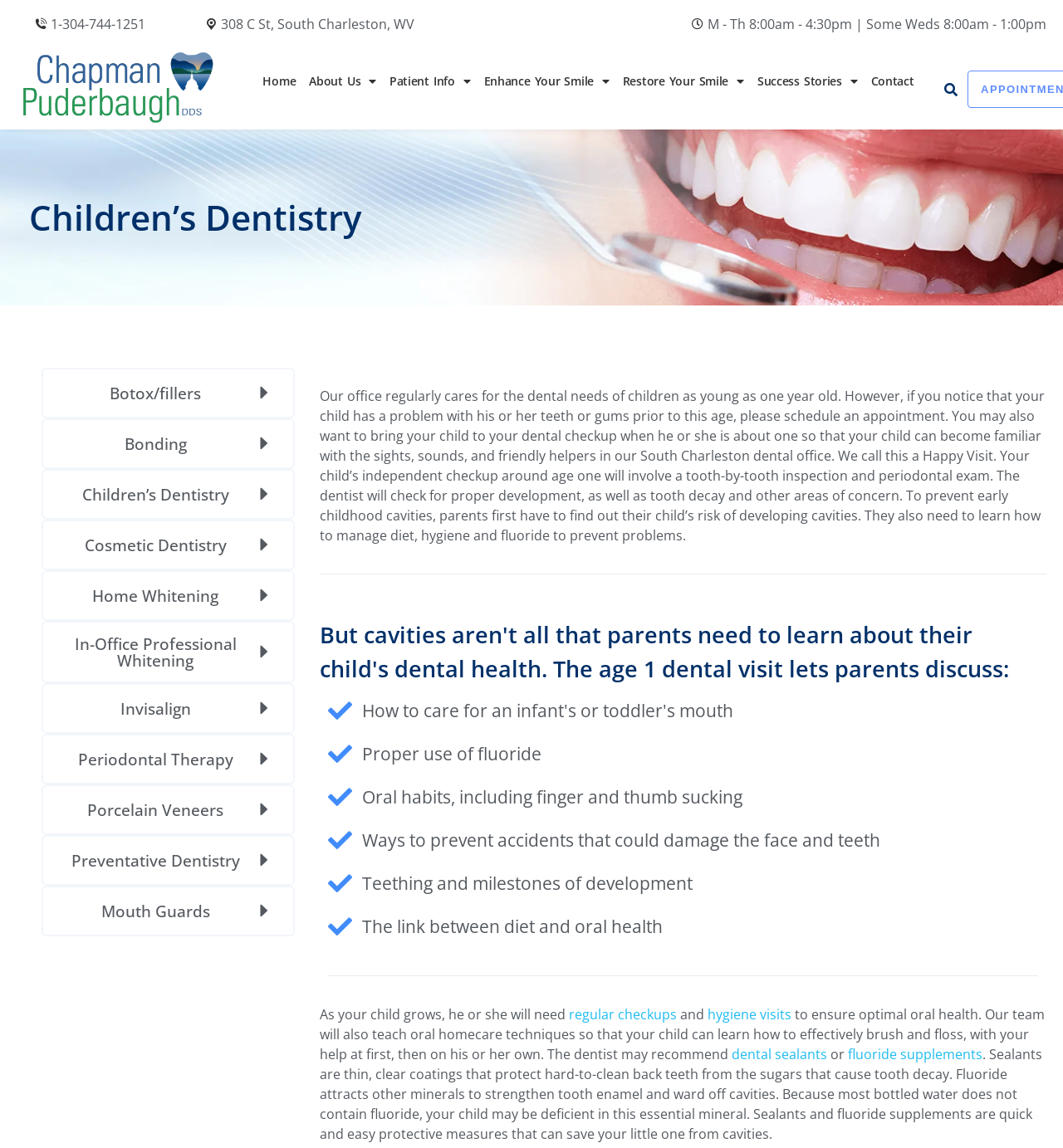Please determine the bounding box of the UI element that matches this description: Home. The coordinates should be given as (top-left x, top-left y, bottom-right x, bottom-right y), with all values between 0 and 1.

[0.241, 0.054, 0.285, 0.087]